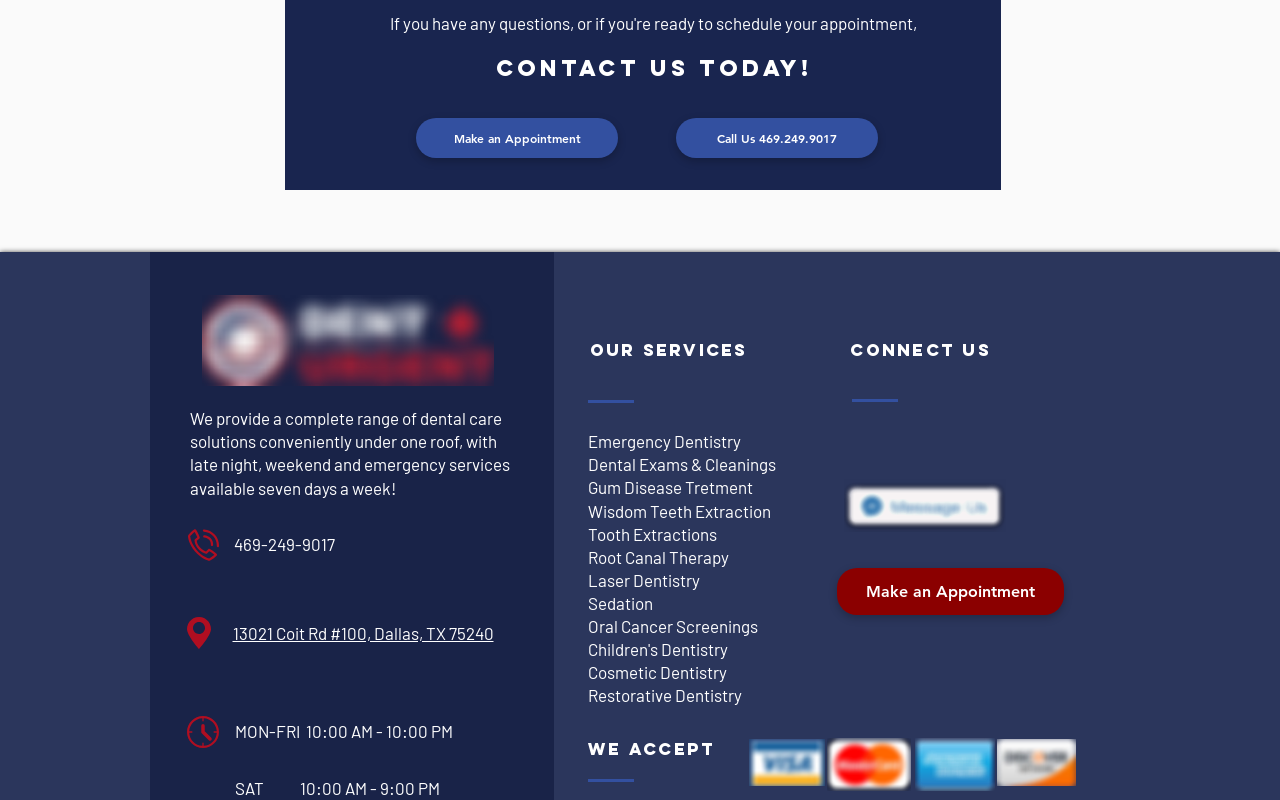Provide the bounding box coordinates for the specified HTML element described in this description: "Call Us 469.249.9017". The coordinates should be four float numbers ranging from 0 to 1, in the format [left, top, right, bottom].

[0.528, 0.148, 0.686, 0.198]